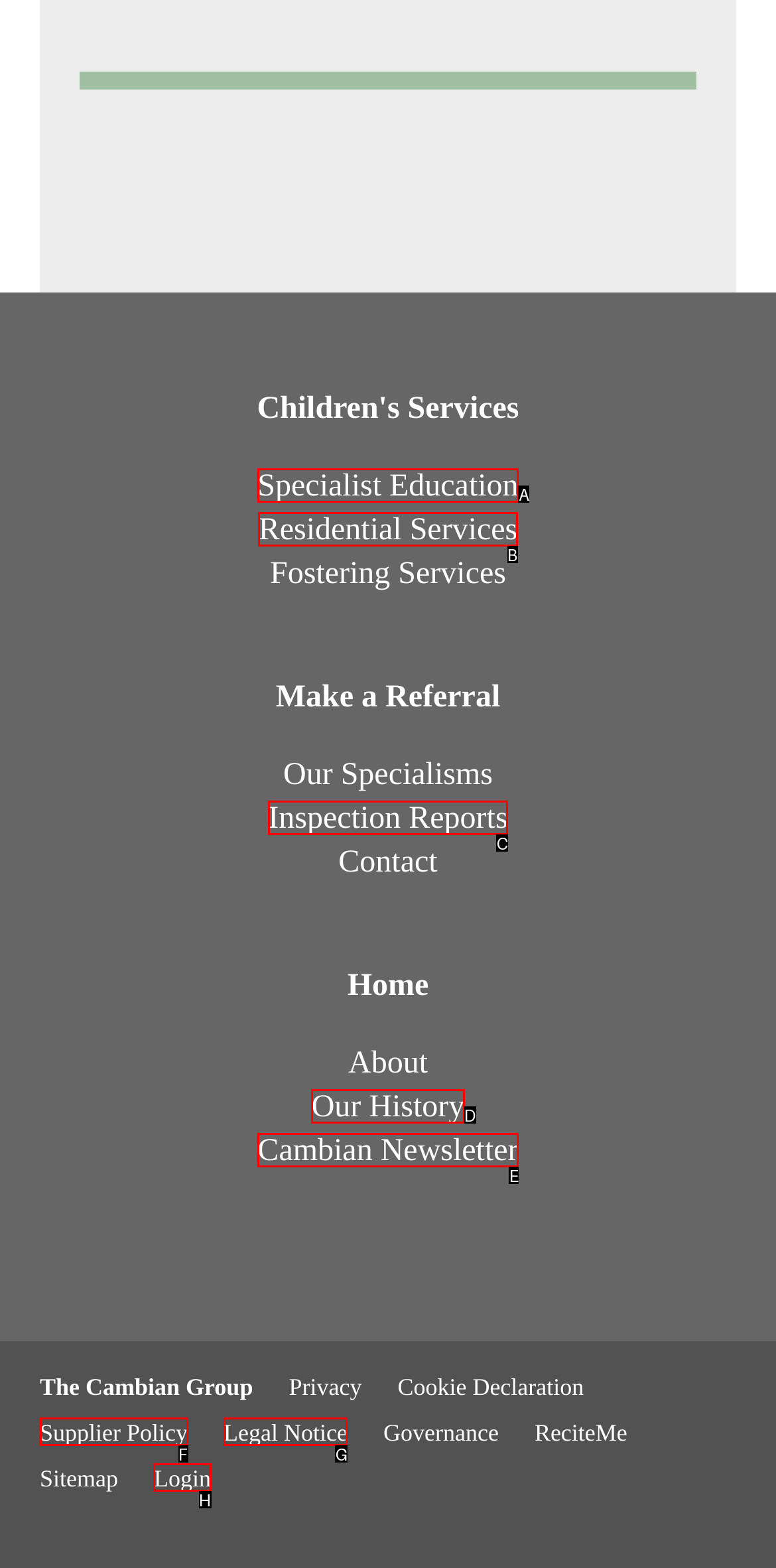Identify the bounding box that corresponds to: parent_node: Website aria-label="Website" name="url" placeholder="https://www.example.com"
Respond with the letter of the correct option from the provided choices.

None